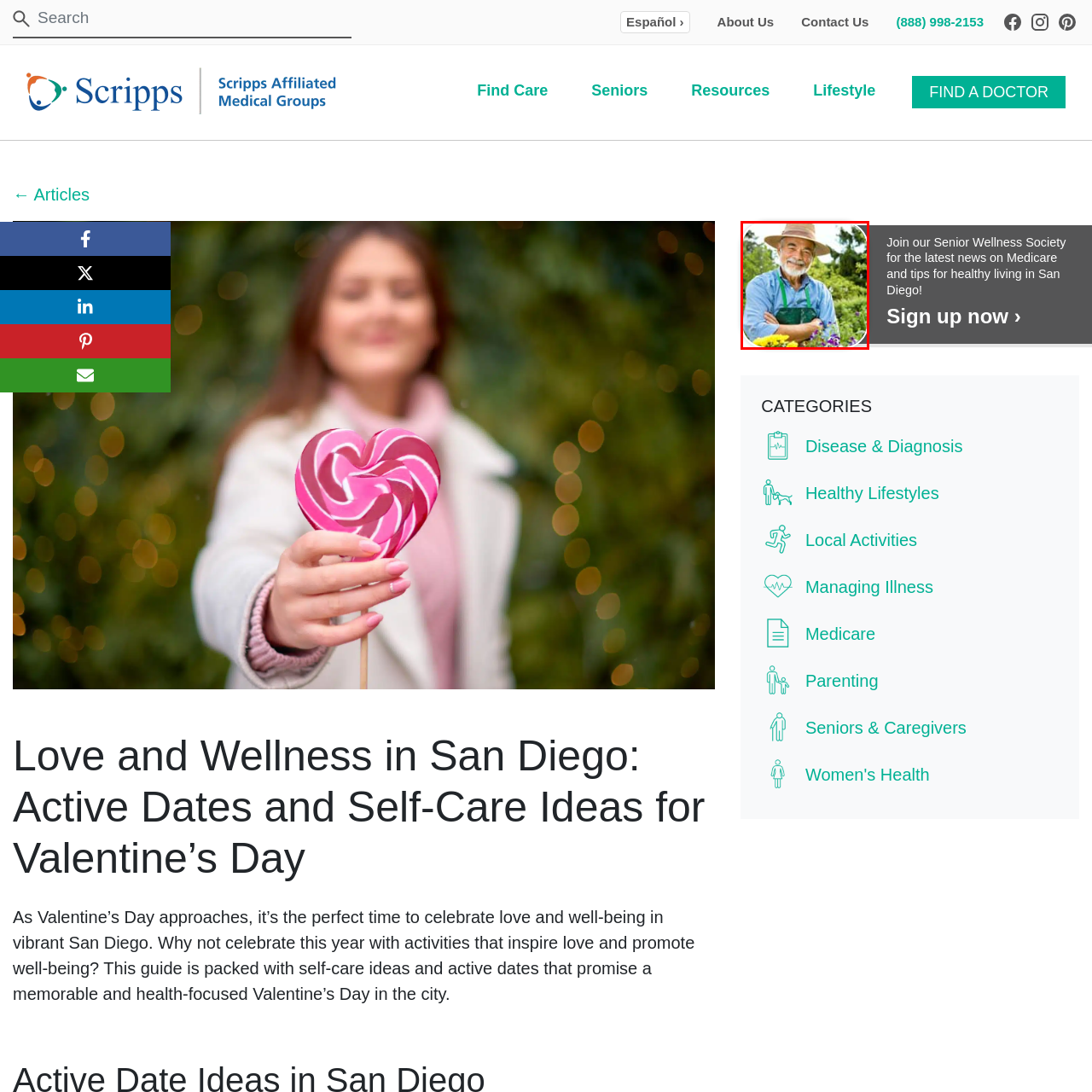Focus on the area marked by the red box, What surrounds the elderly man in the garden? 
Answer briefly using a single word or phrase.

Colorful flowers